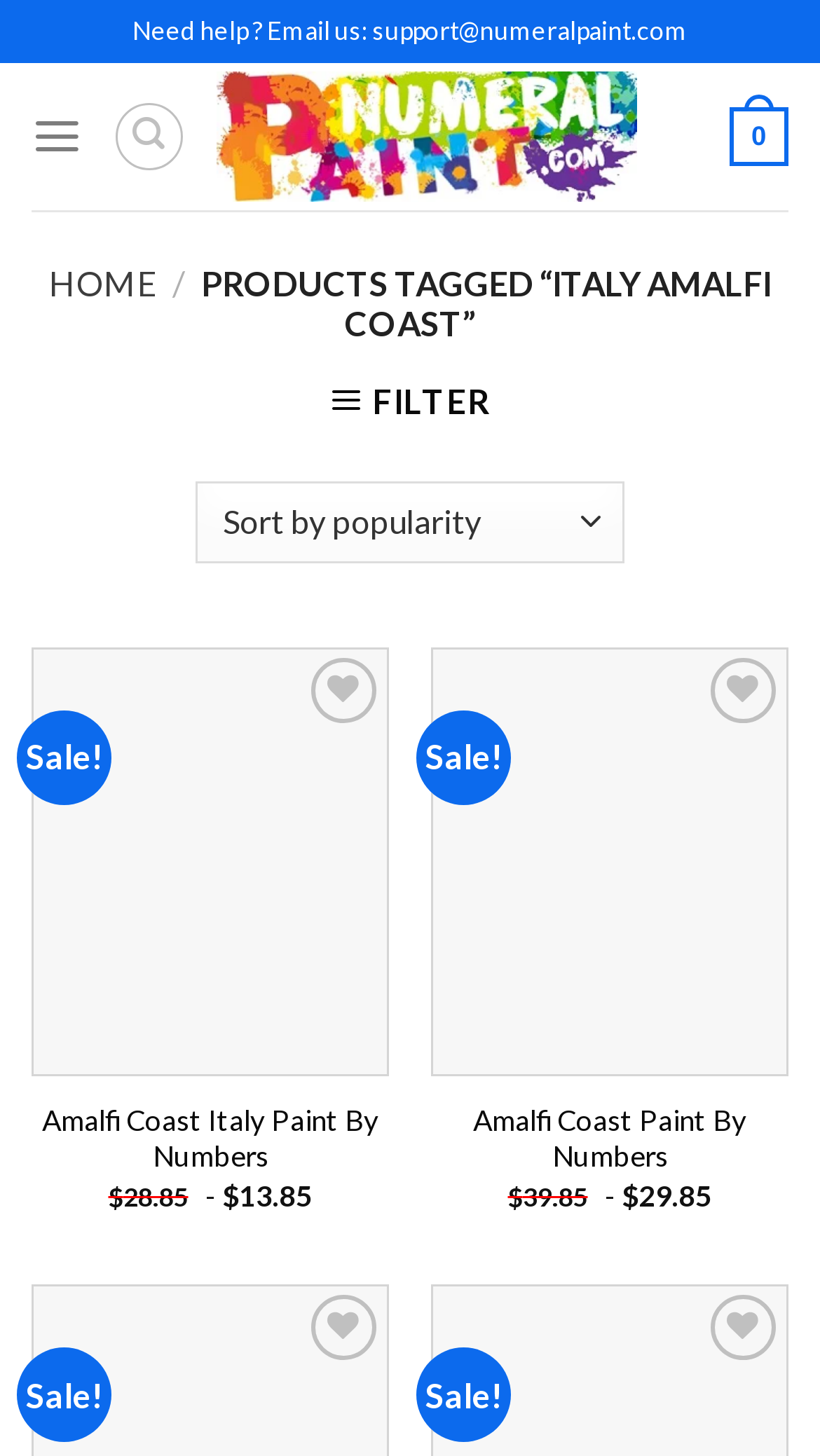Please determine the bounding box coordinates of the element to click on in order to accomplish the following task: "Search for products". Ensure the coordinates are four float numbers ranging from 0 to 1, i.e., [left, top, right, bottom].

[0.141, 0.071, 0.223, 0.117]